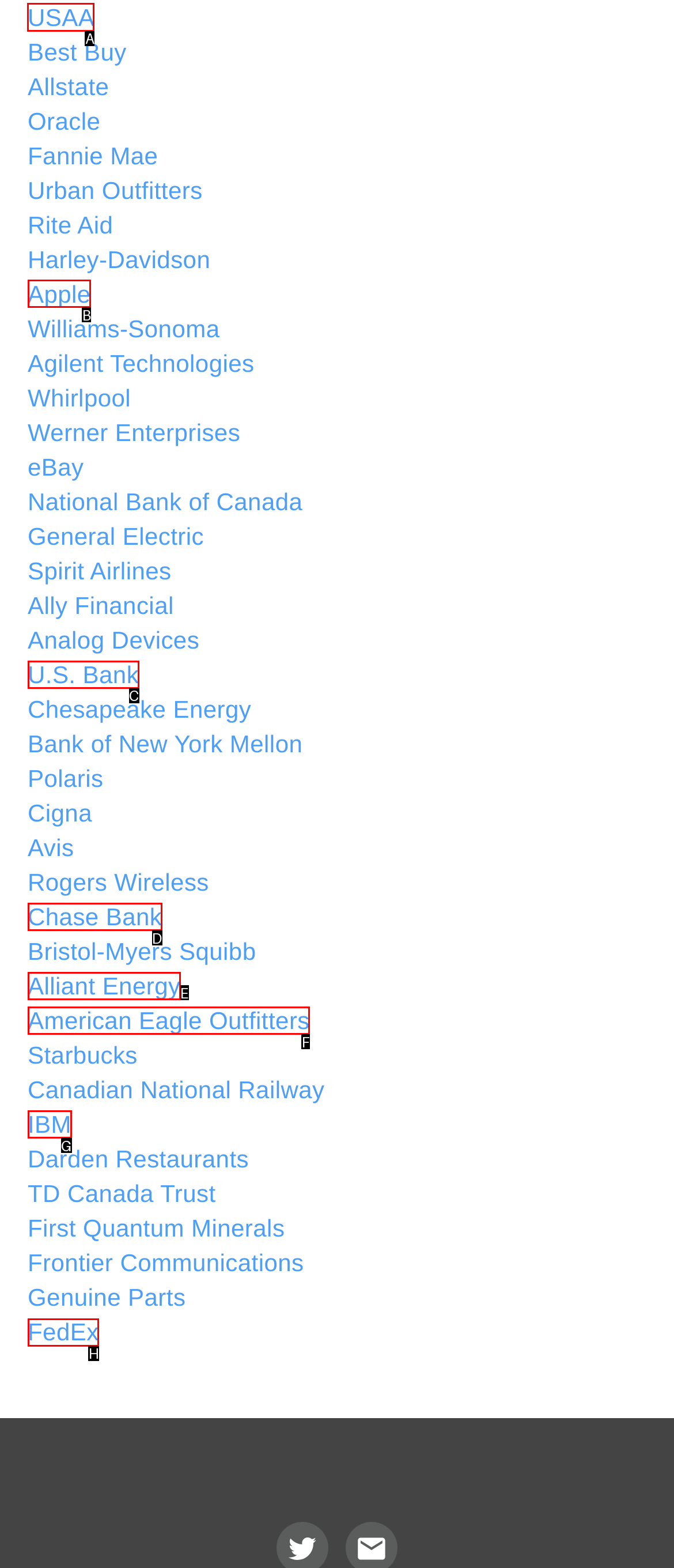Identify the HTML element that should be clicked to accomplish the task: Visit USAA website
Provide the option's letter from the given choices.

A